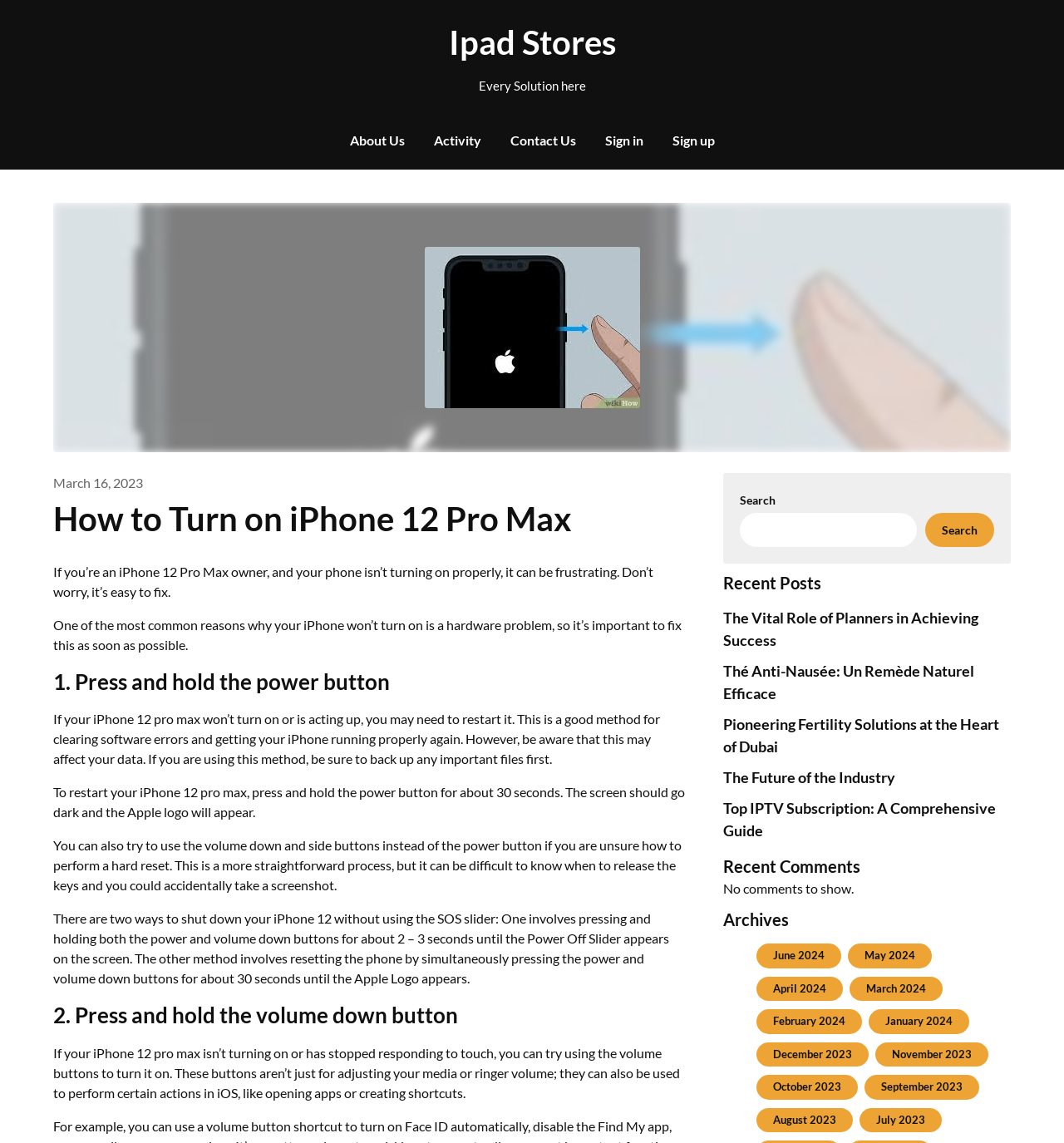Respond to the following query with just one word or a short phrase: 
What is the first step to turn on iPhone 12 Pro Max?

Press and hold the power button